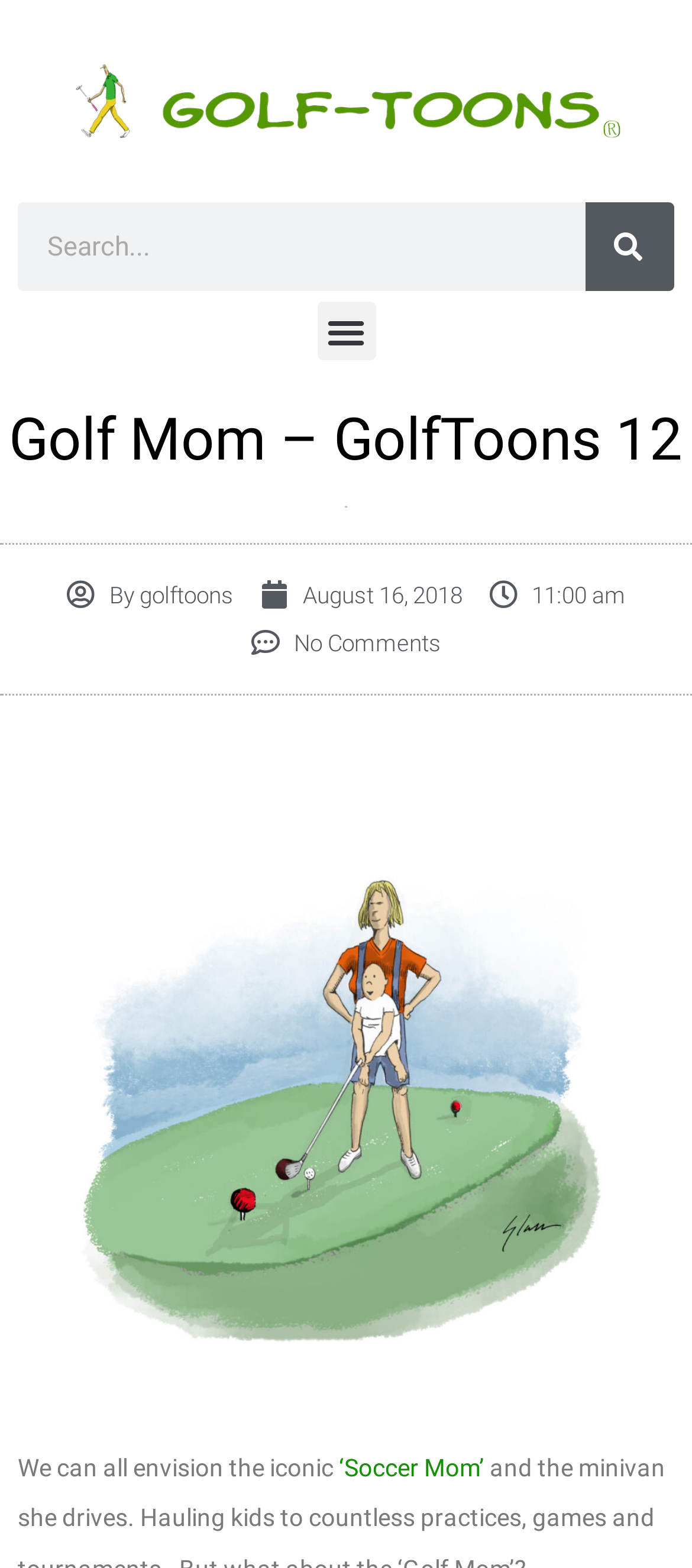Specify the bounding box coordinates for the region that must be clicked to perform the given instruction: "Read the post from August 16, 2018".

[0.376, 0.364, 0.668, 0.394]